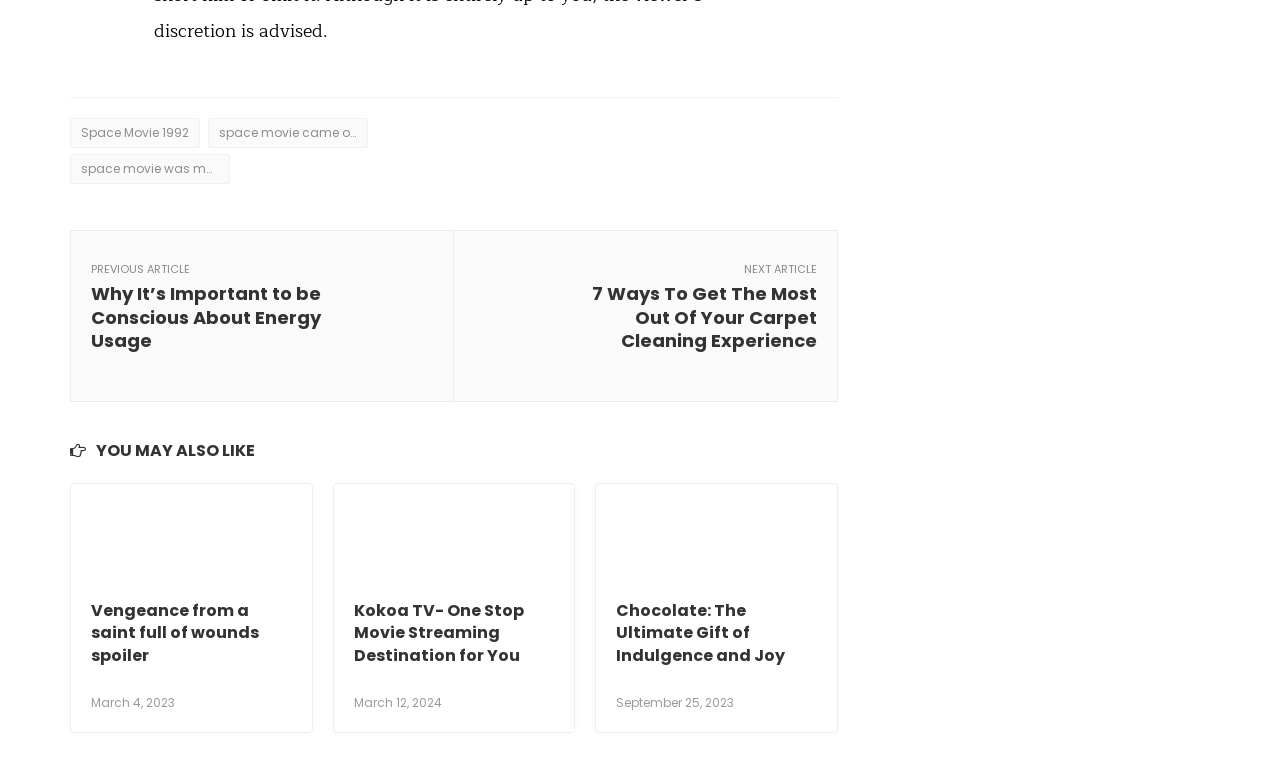Identify the bounding box coordinates for the element you need to click to achieve the following task: "Check the article 'Chocolate: The Ultimate Gift of Indulgence and Joy'". The coordinates must be four float values ranging from 0 to 1, formatted as [left, top, right, bottom].

[0.481, 0.765, 0.638, 0.88]